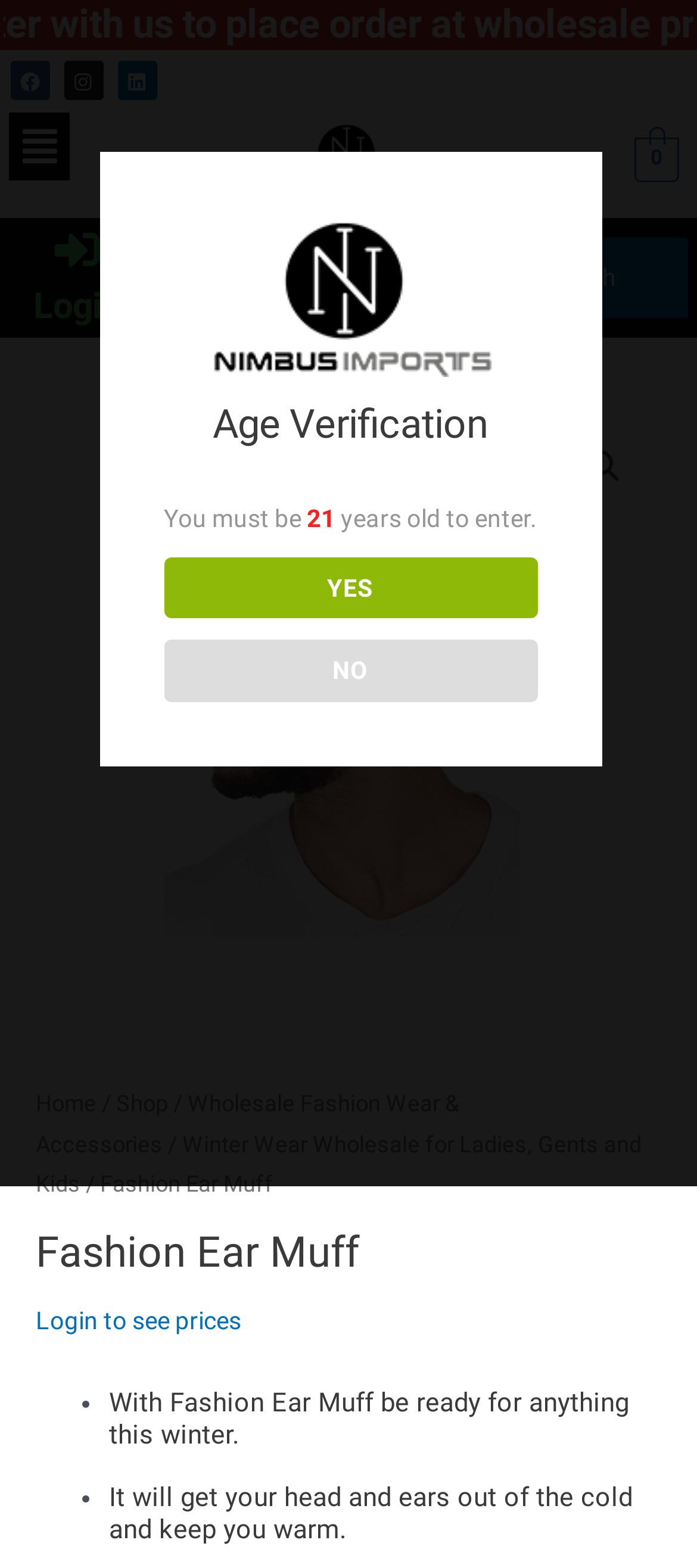Provide the bounding box coordinates for the specified HTML element described in this description: "alt="Nimbus Imports"". The coordinates should be four float numbers ranging from 0 to 1, in the format [left, top, right, bottom].

[0.376, 0.077, 0.624, 0.127]